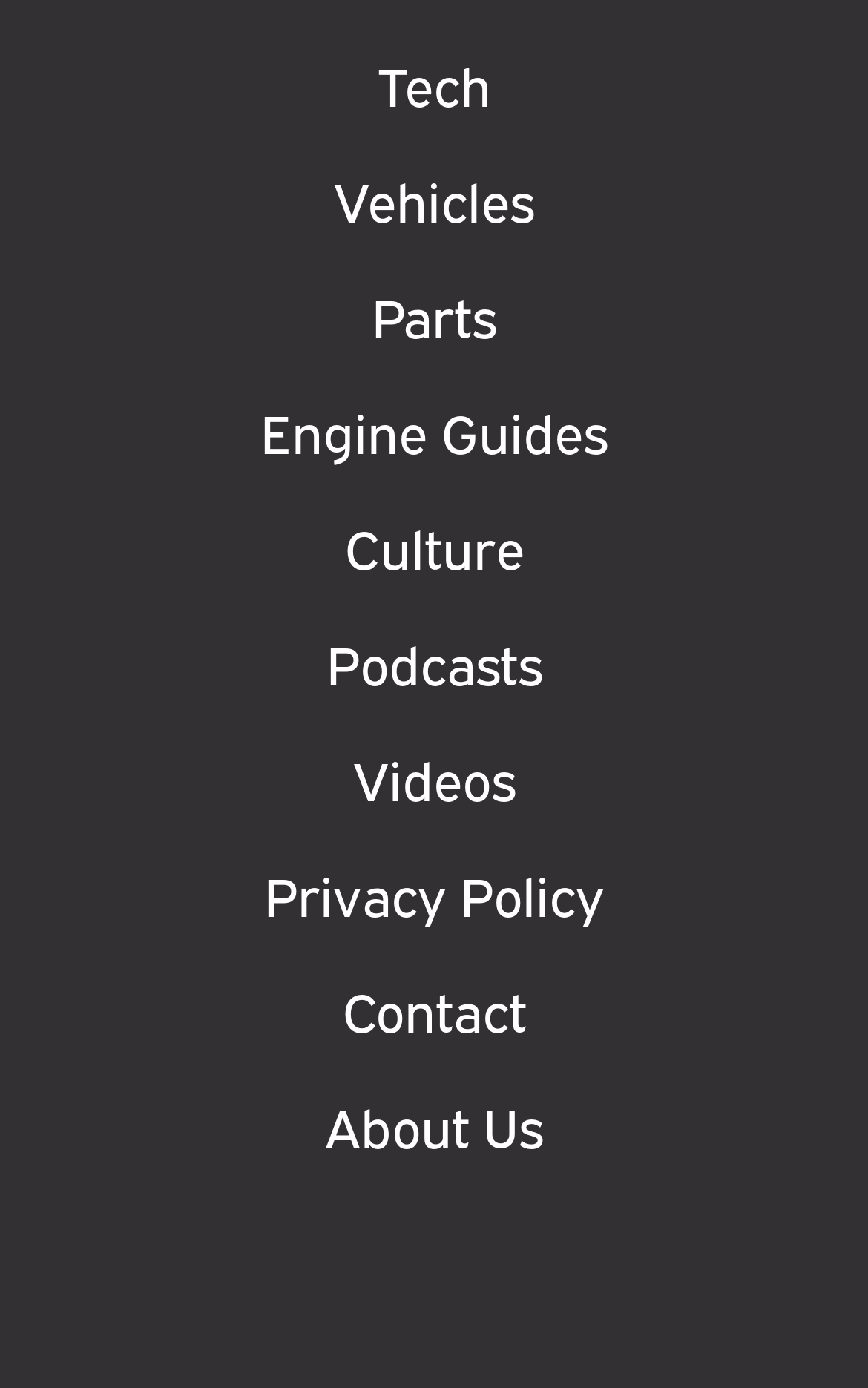What categories are available in the footer navigation?
Look at the image and answer the question using a single word or phrase.

Tech, Vehicles, etc.